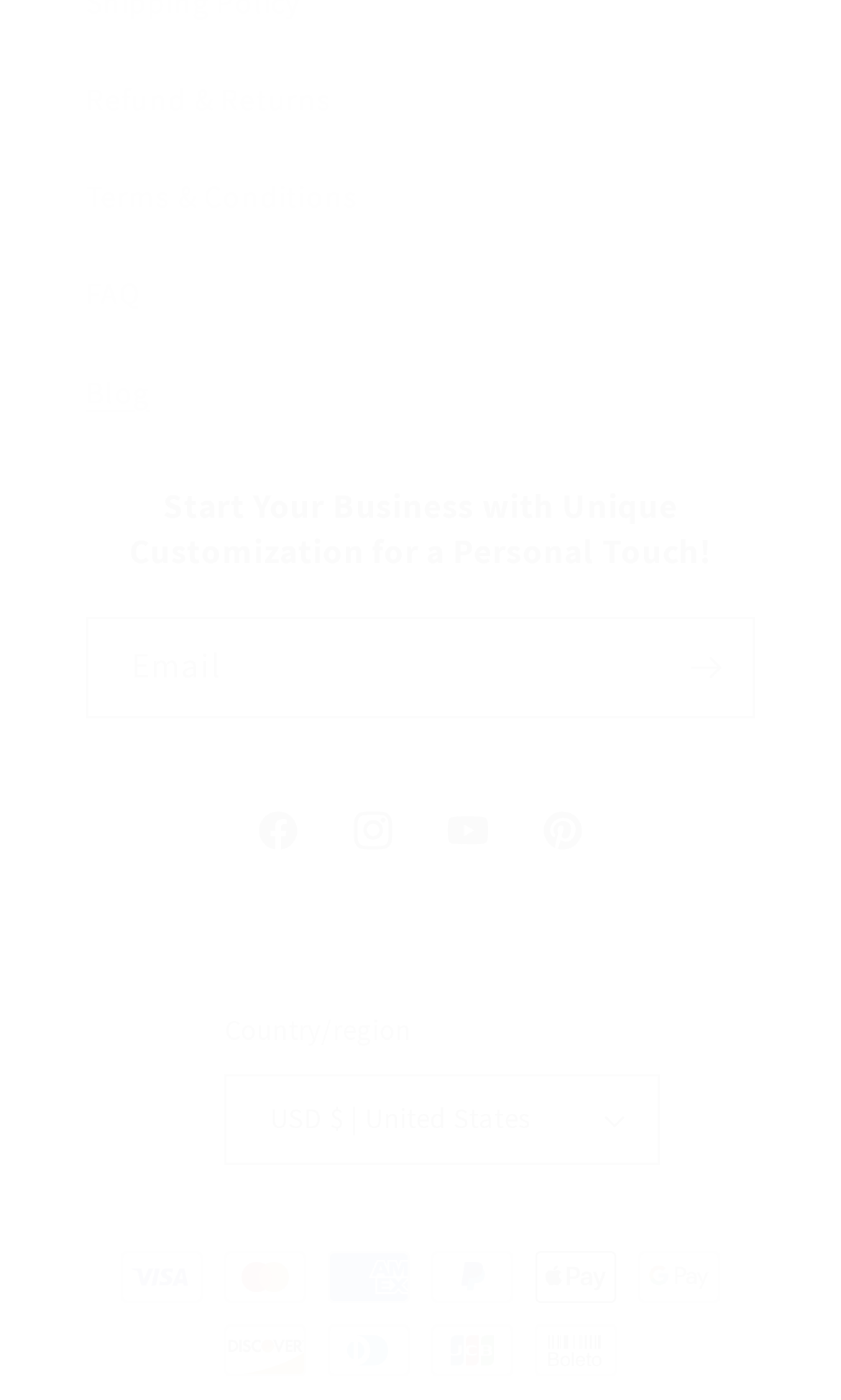Bounding box coordinates should be in the format (top-left x, top-left y, bottom-right x, bottom-right y) and all values should be floating point numbers between 0 and 1. Determine the bounding box coordinate for the UI element described as: Blog

[0.103, 0.246, 0.897, 0.316]